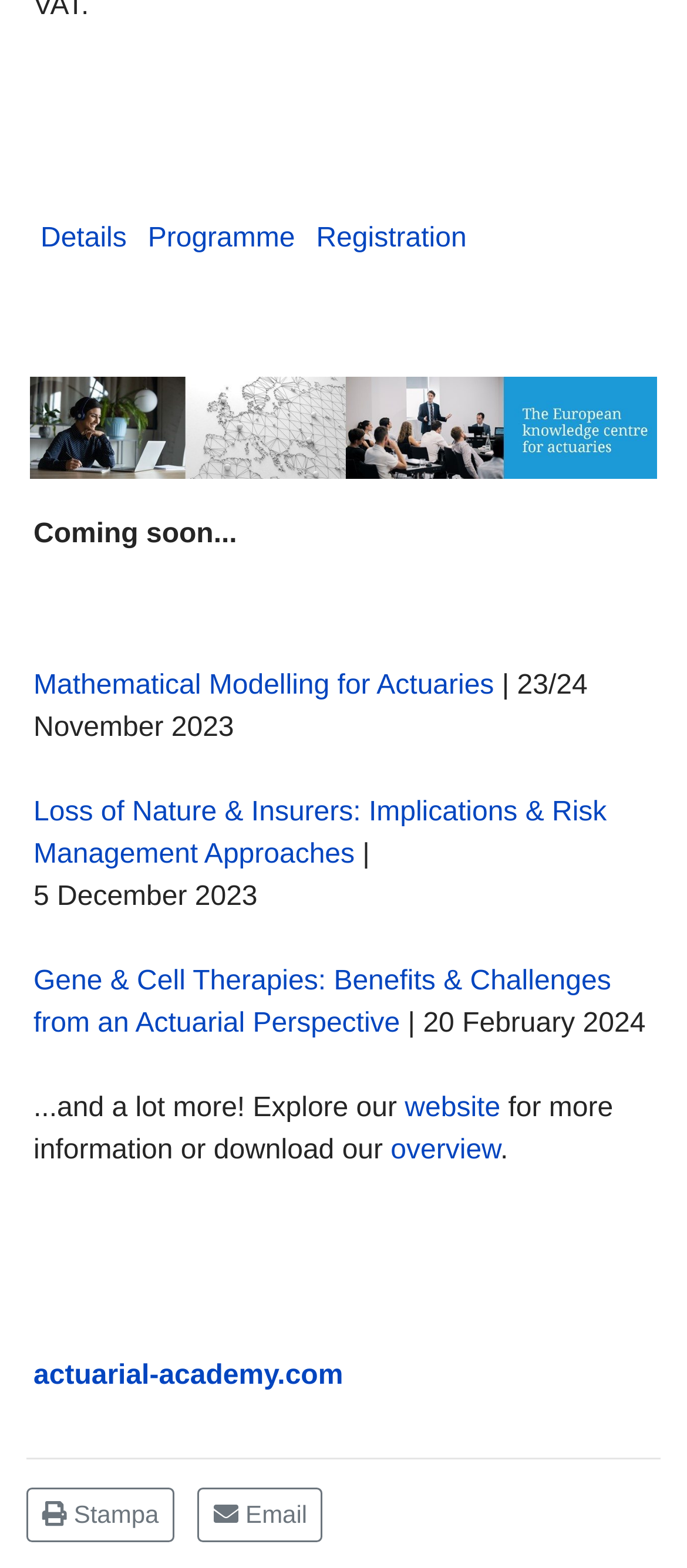Specify the bounding box coordinates of the area to click in order to execute this command: 'Click on Details'. The coordinates should consist of four float numbers ranging from 0 to 1, and should be formatted as [left, top, right, bottom].

[0.059, 0.143, 0.184, 0.162]